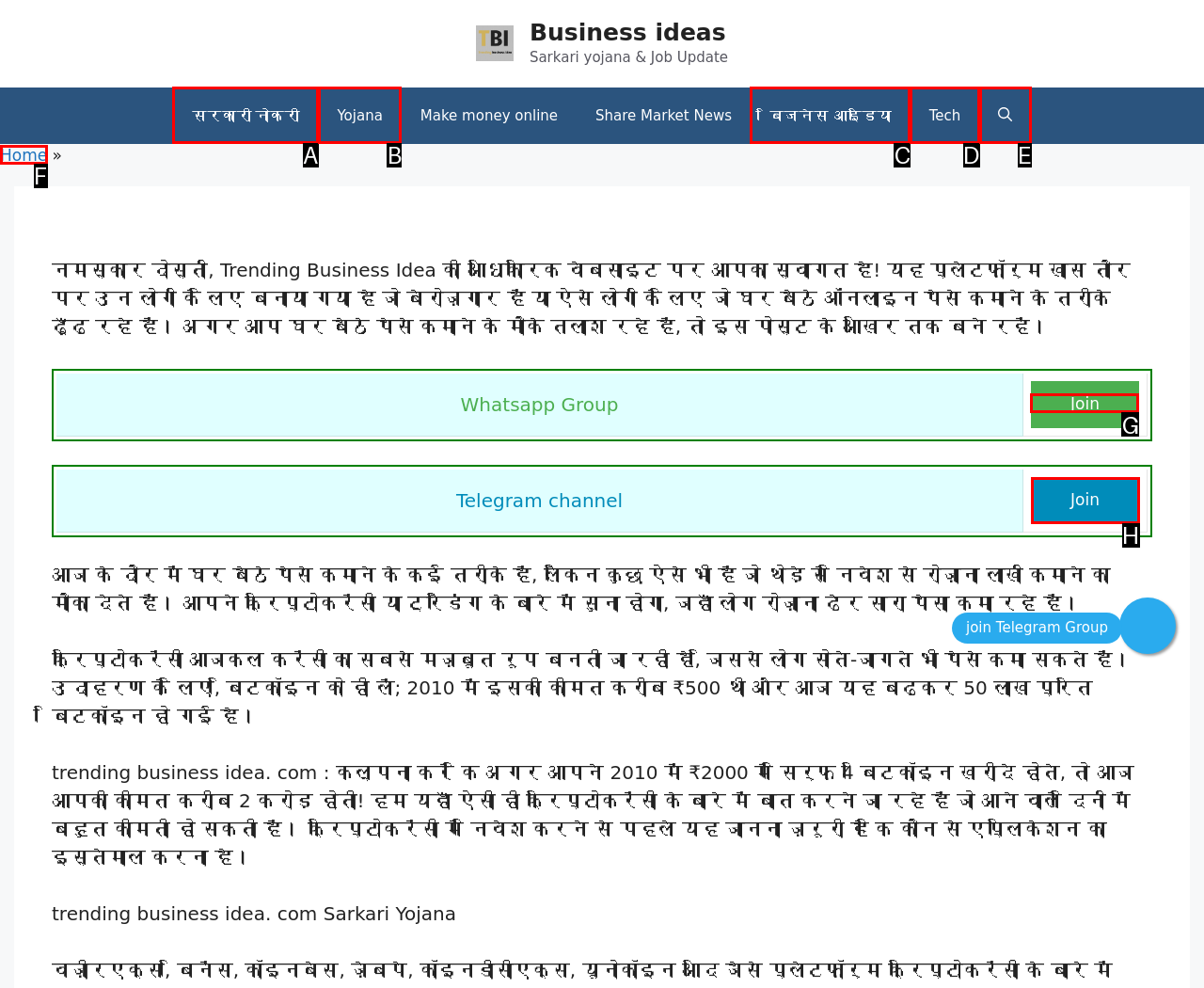From the options shown in the screenshot, tell me which lettered element I need to click to complete the task: Join the Whatsapp Group.

G